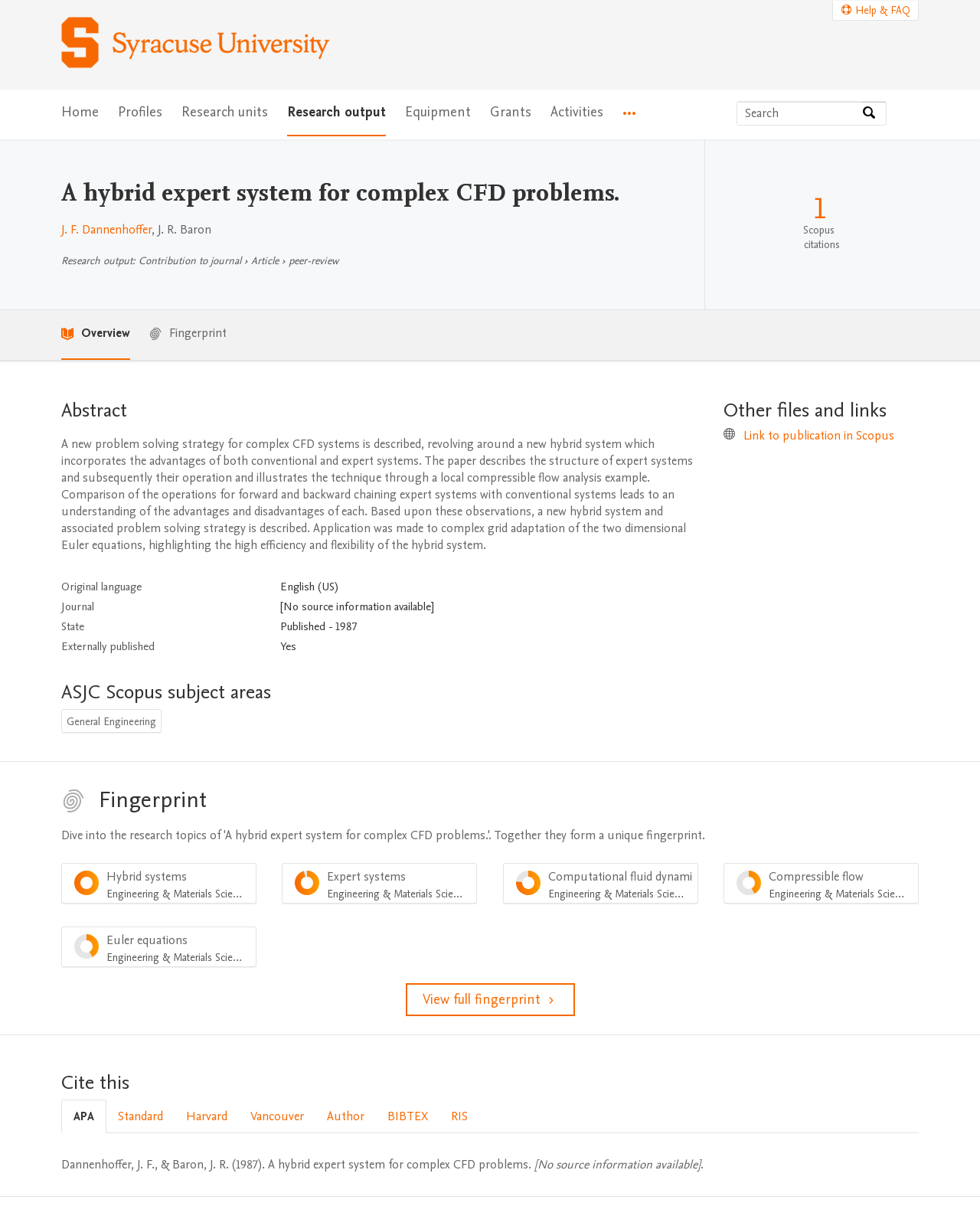How many ASJC Scopus subject areas are listed?
Provide a one-word or short-phrase answer based on the image.

1